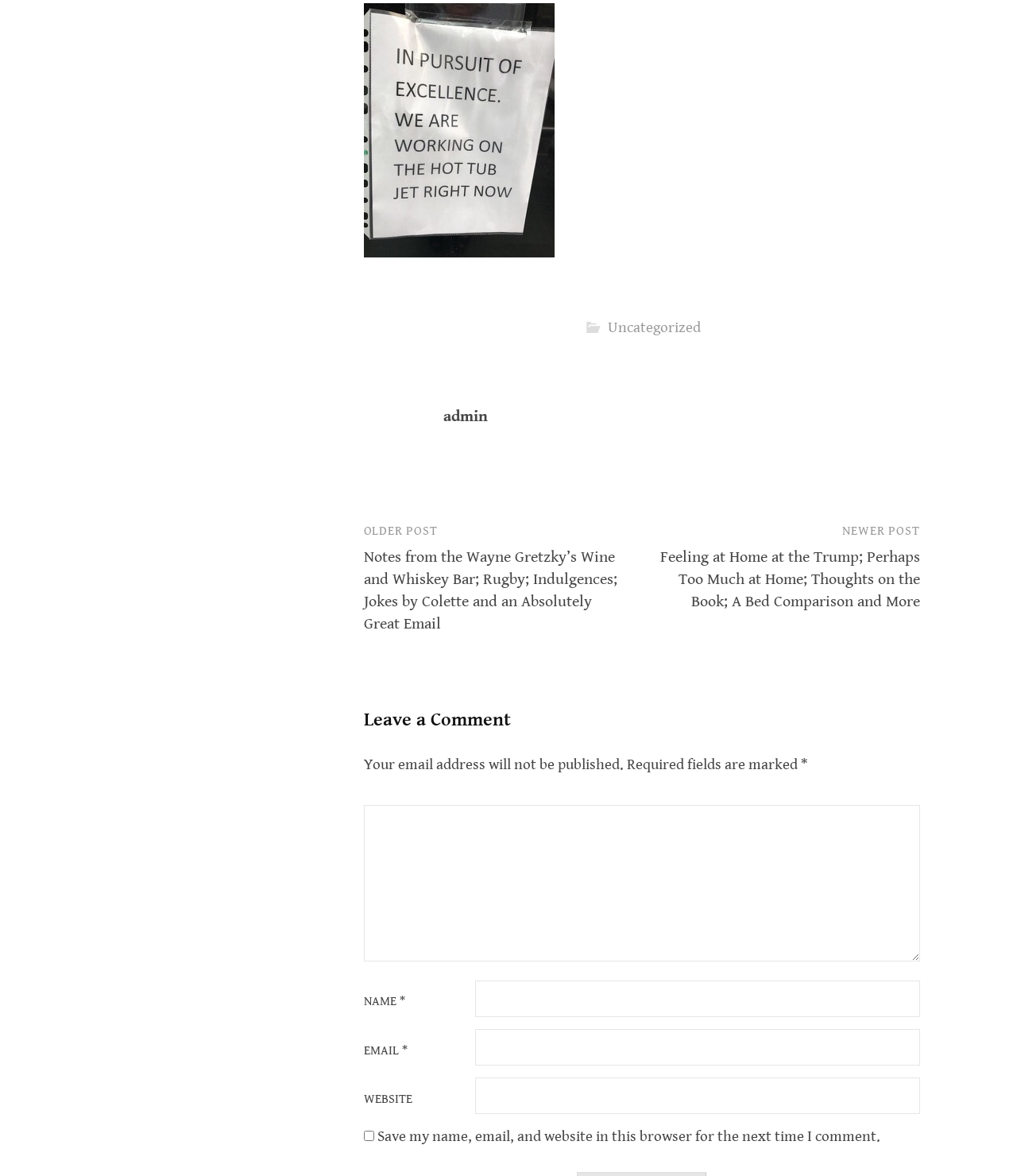Please determine the bounding box coordinates of the element to click in order to execute the following instruction: "Enter your email in the comment form". The coordinates should be four float numbers between 0 and 1, specified as [left, top, right, bottom].

[0.467, 0.875, 0.904, 0.906]